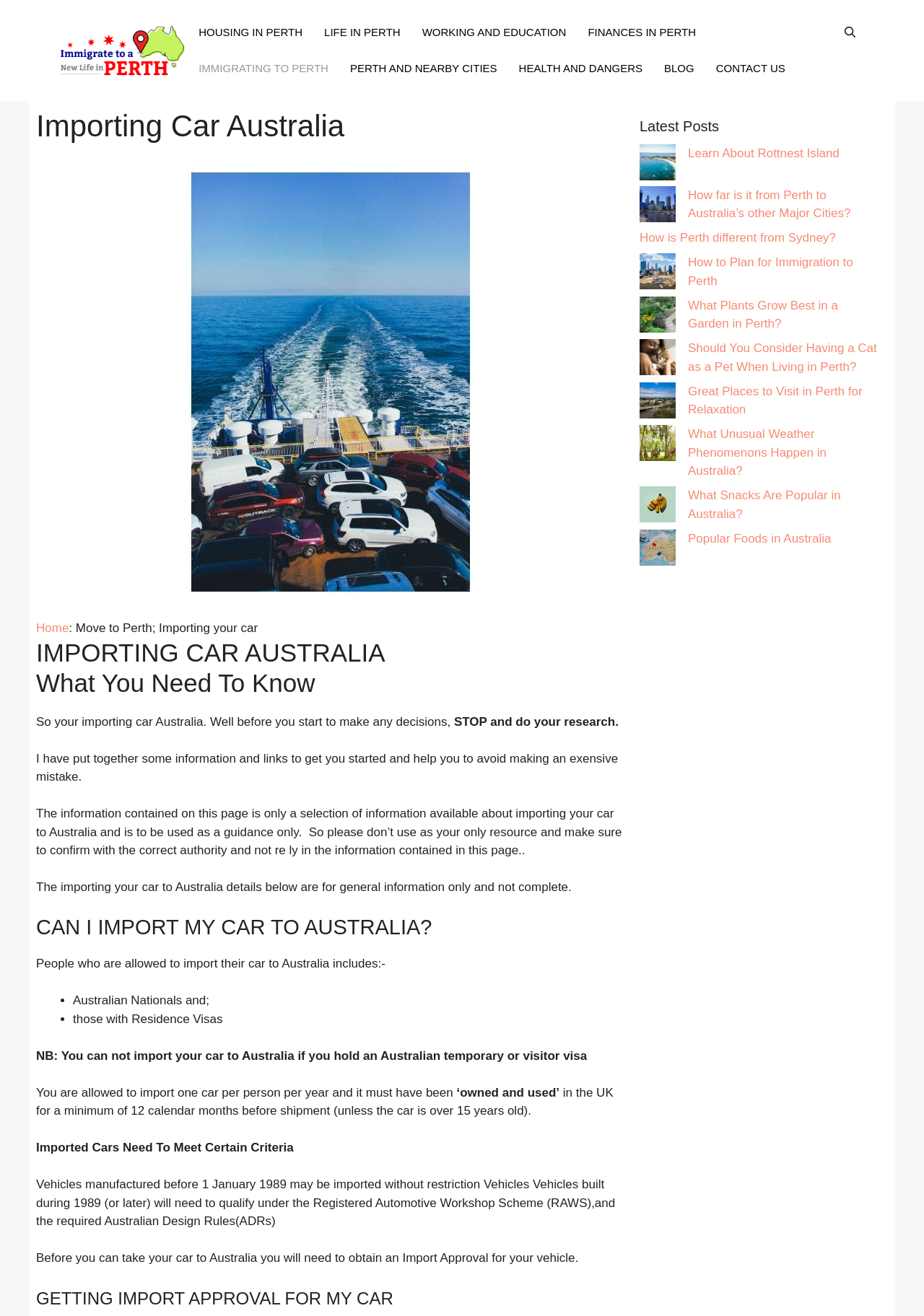What type of visa holders can import their car to Australia?
Please ensure your answer is as detailed and informative as possible.

According to the webpage, people who are allowed to import their car to Australia include Australian Nationals and those with Residence Visas, as stated in the section 'CAN I IMPORT MY CAR TO AUSTRALIA?'.